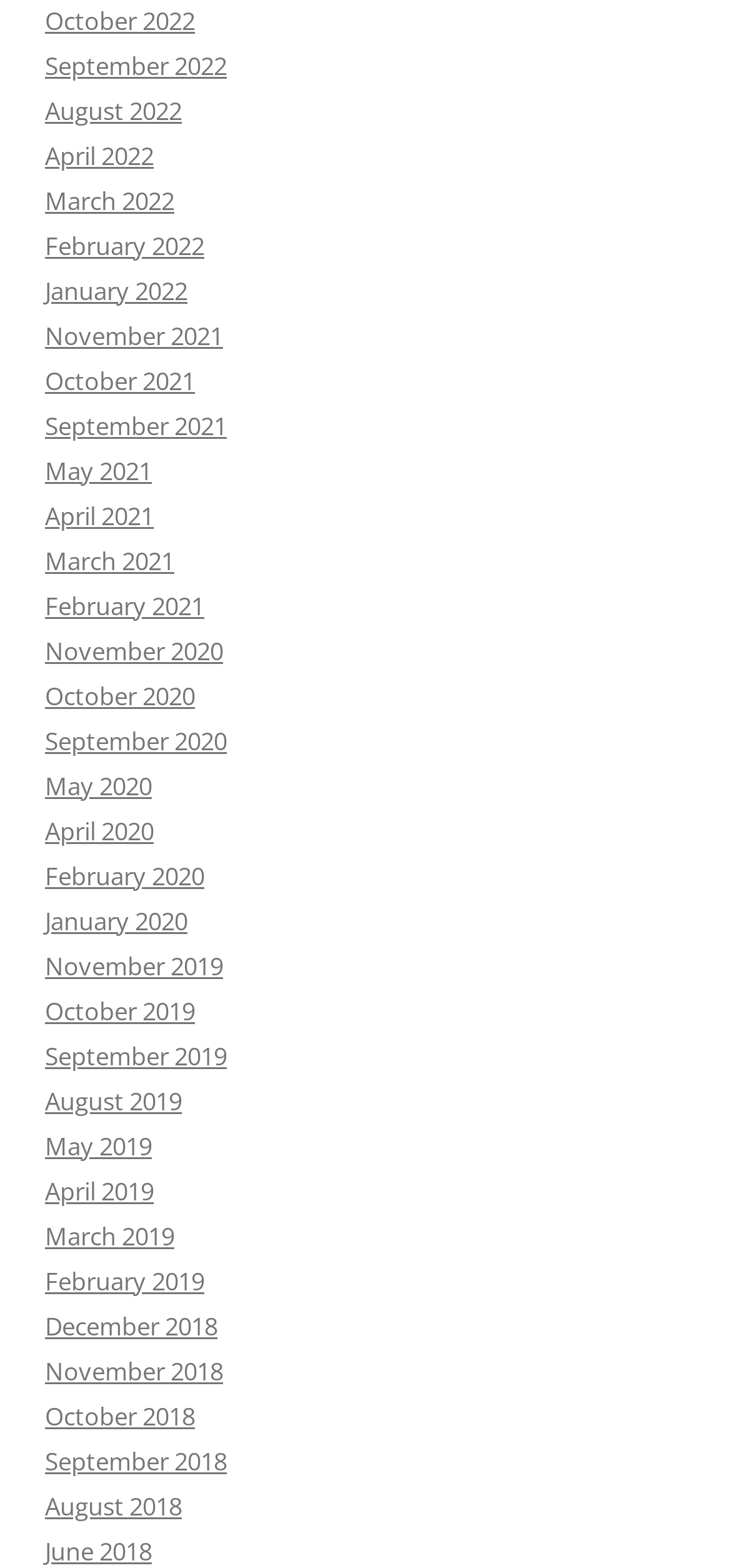Find the bounding box coordinates corresponding to the UI element with the description: "September 2021". The coordinates should be formatted as [left, top, right, bottom], with values as floats between 0 and 1.

[0.062, 0.26, 0.31, 0.282]